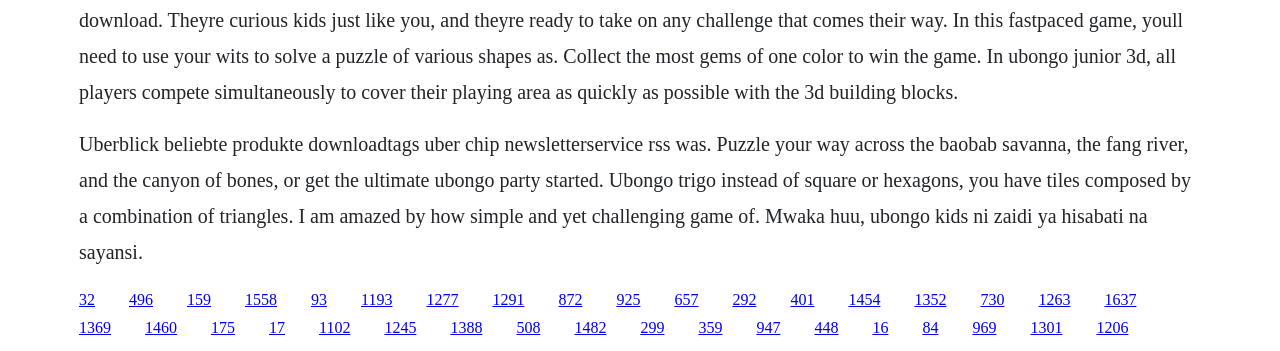Is the Ubongo game related to mathematics and science?
Kindly offer a detailed explanation using the data available in the image.

The StaticText element mentions 'hisabati na sayansi' which translates to 'mathematics and science' in English, suggesting that the Ubongo game is related to these subjects.